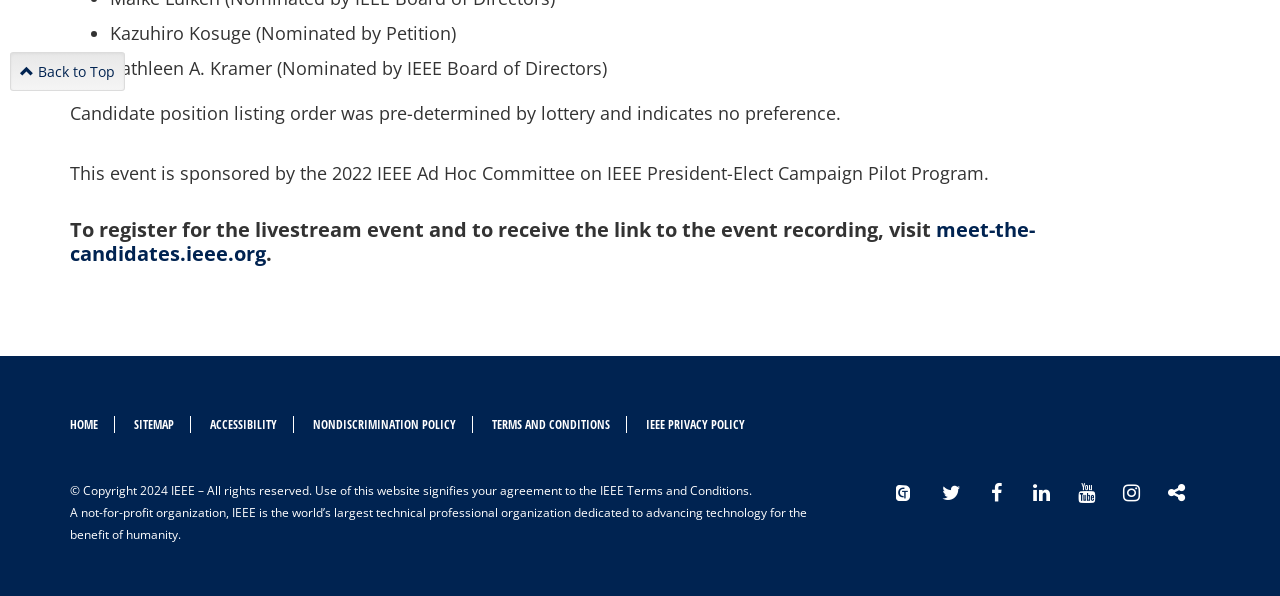Find the bounding box coordinates of the element I should click to carry out the following instruction: "view sitemap".

[0.092, 0.698, 0.149, 0.727]